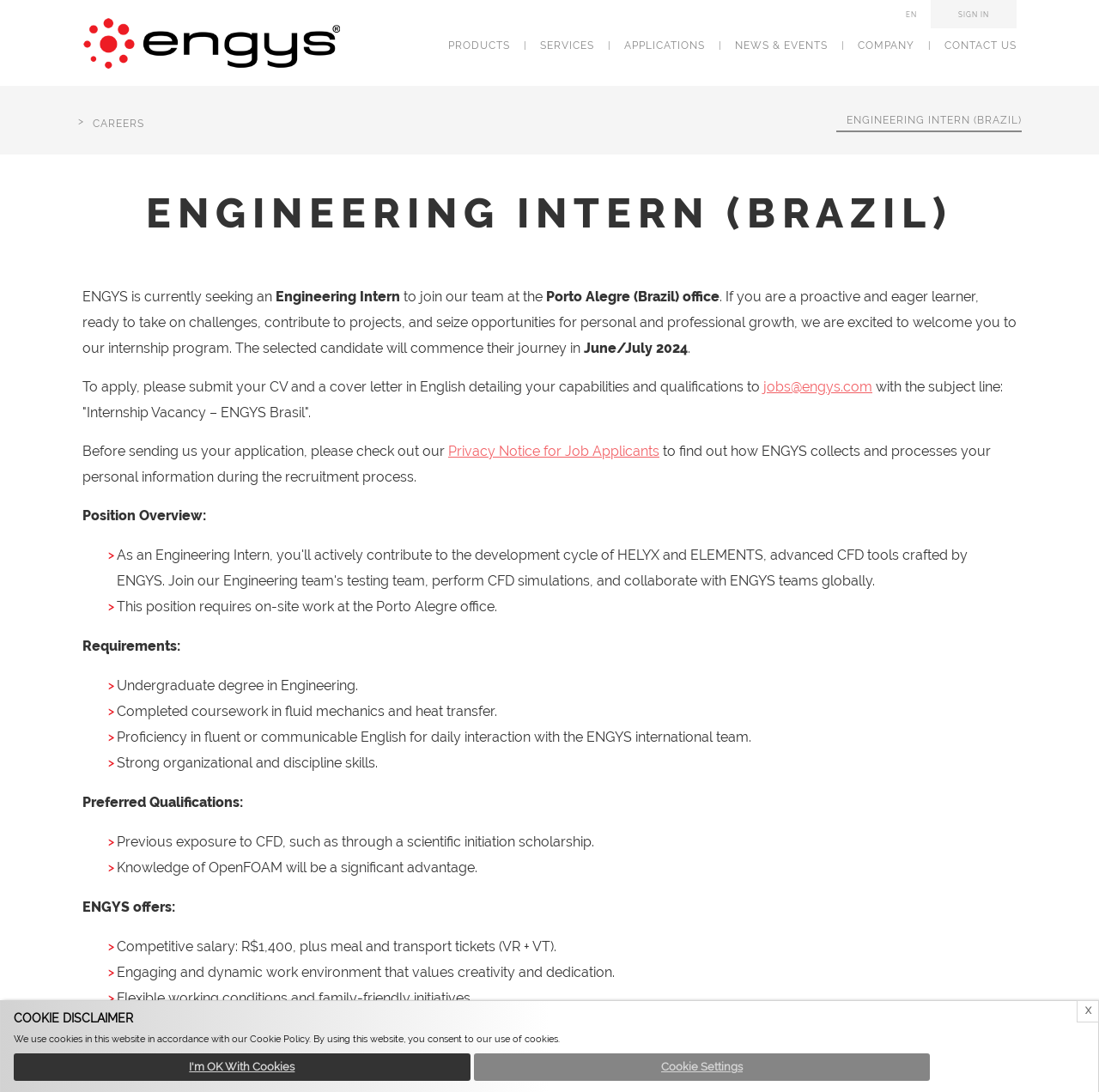Please identify the coordinates of the bounding box that should be clicked to fulfill this instruction: "Sign in".

[0.872, 0.009, 0.9, 0.017]